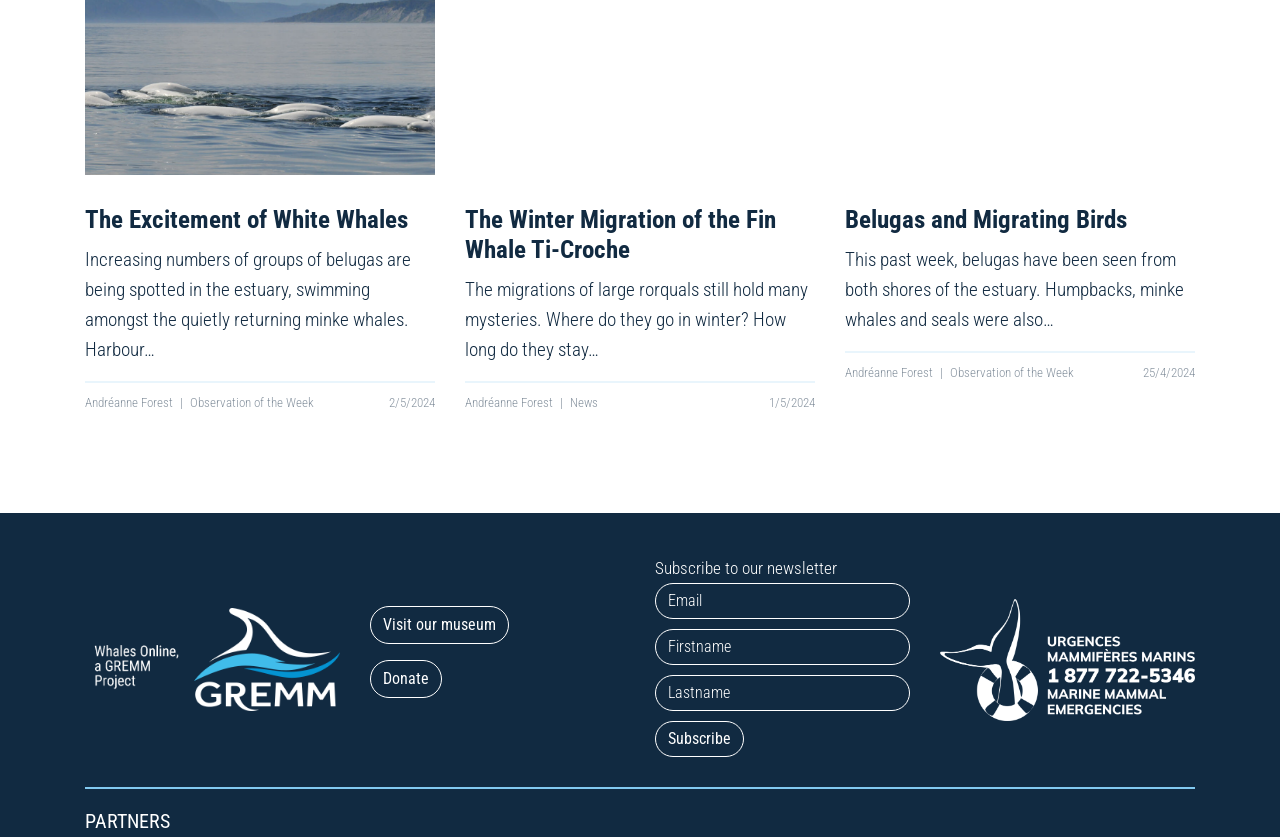Please determine the bounding box coordinates for the element with the description: "alt="Marine mammal emergencies"".

[0.734, 0.775, 0.934, 0.798]